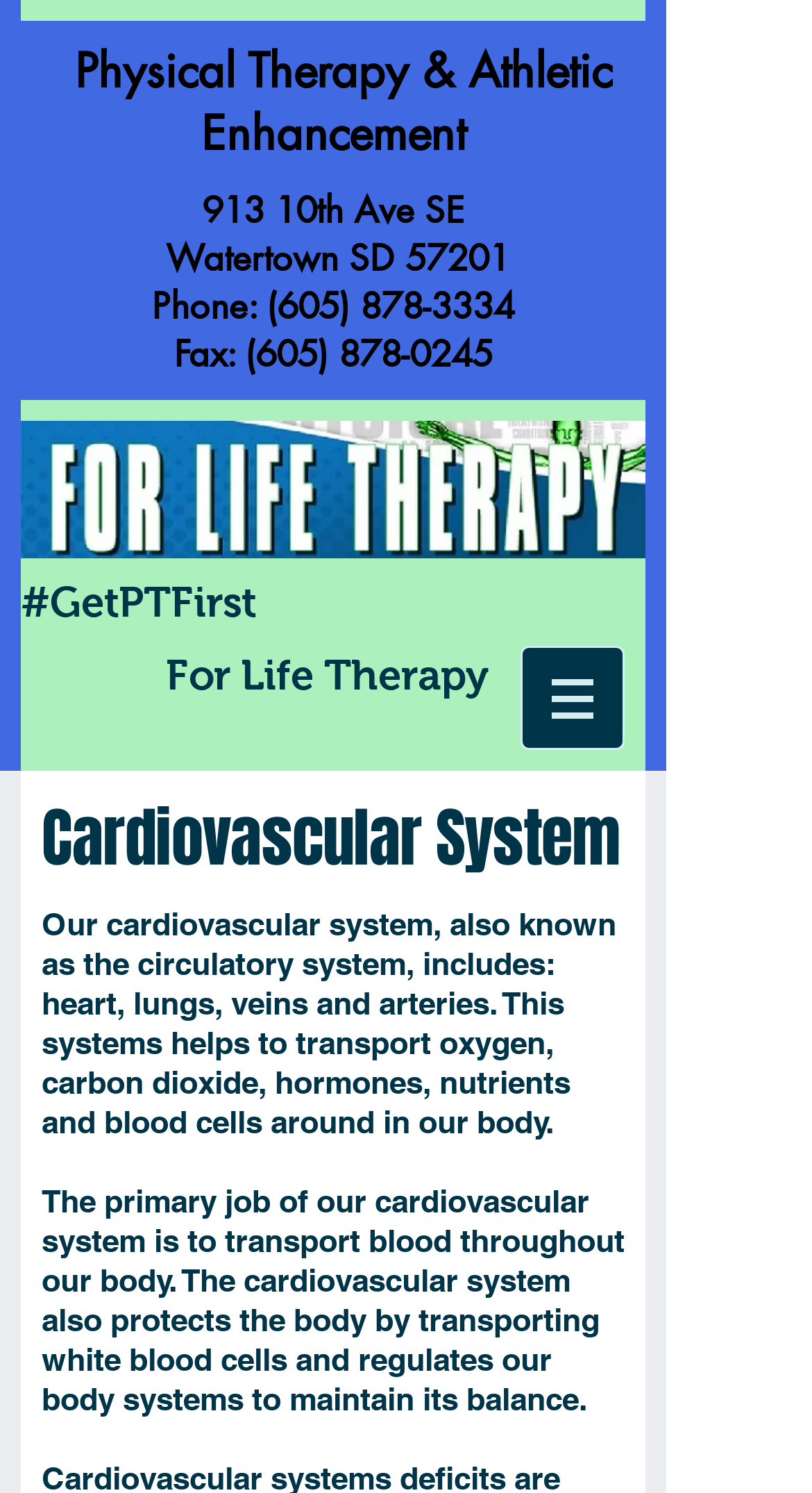Describe every aspect of the webpage comprehensively.

The webpage is about Cardiovascular therapy and physical therapy services. At the top, there is a title "CARDIOVASCULAR | For Life Therapy" followed by a brief description "Physical Therapy & Athletic Enhancement". Below this, the address "913 10th Ave SE, Watertown SD 57201" is displayed, along with phone and fax numbers.

On the left side, there is a prominent heading "#GetPTFirst" followed by another heading "For Life Therapy" with a link to "For". On the right side, there is a navigation menu labeled "Site" with a dropdown button and an image.

Further down, there is a section about the Cardiovascular System, with a heading and a detailed description of its functions, including transporting oxygen, carbon dioxide, hormones, nutrients, and blood cells throughout the body. The text also explains the primary job of the cardiovascular system and its role in regulating the body's balance.